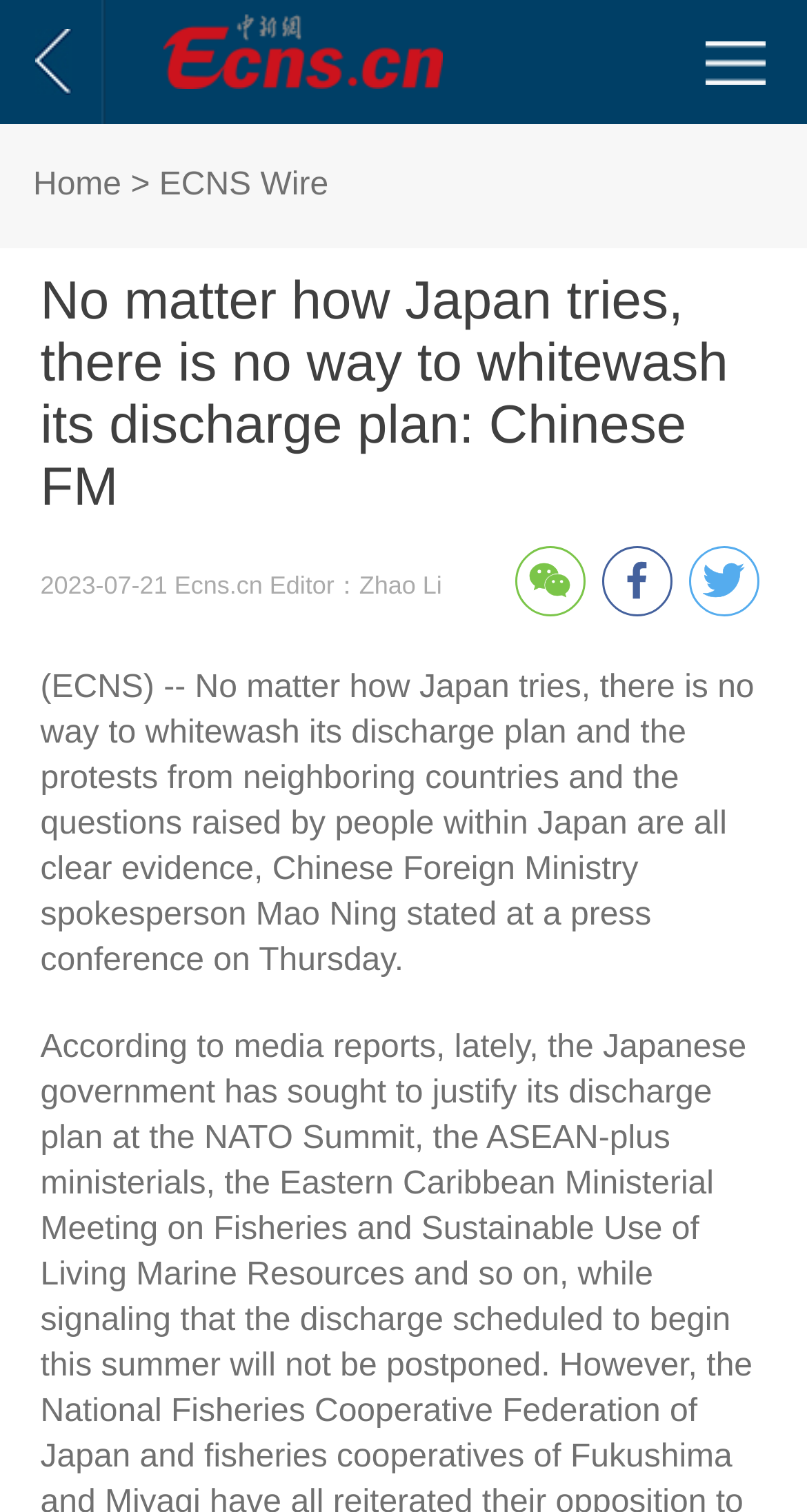Give a concise answer using one word or a phrase to the following question:
What is the date of the article?

2023-07-21